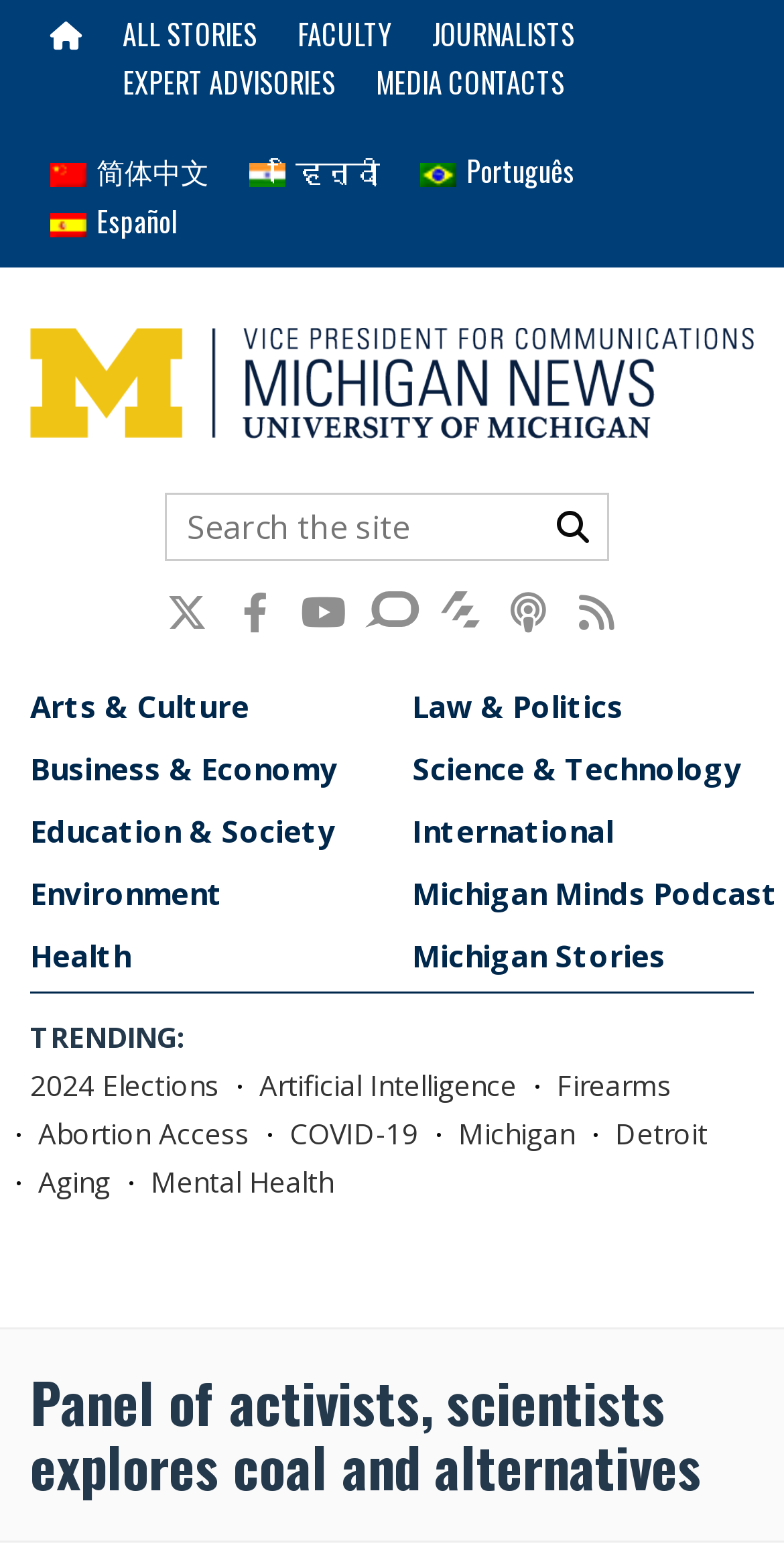Find the bounding box coordinates of the area to click in order to follow the instruction: "Search for something".

[0.21, 0.316, 0.777, 0.36]